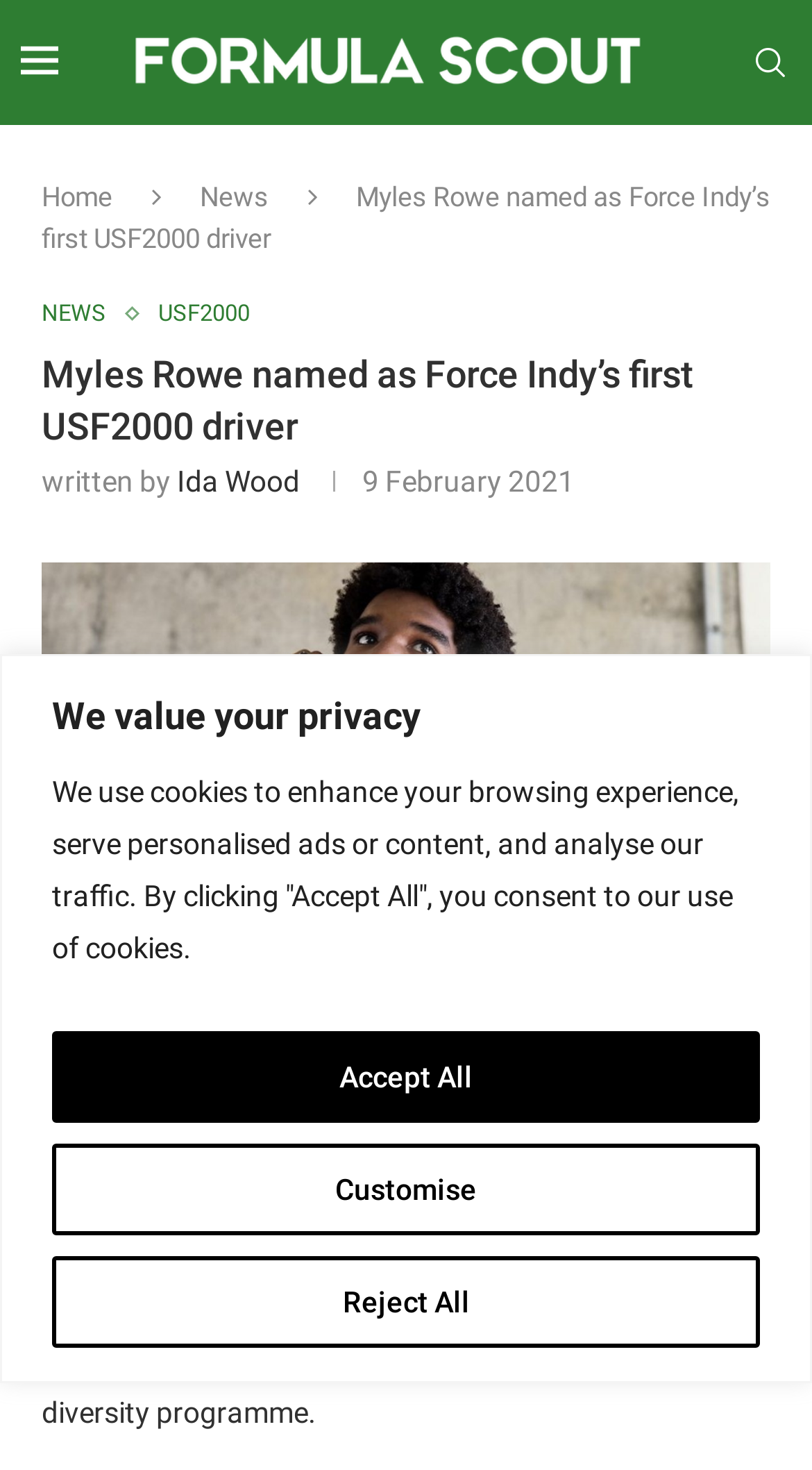Can you provide the bounding box coordinates for the element that should be clicked to implement the instruction: "read news"?

[0.246, 0.123, 0.331, 0.145]